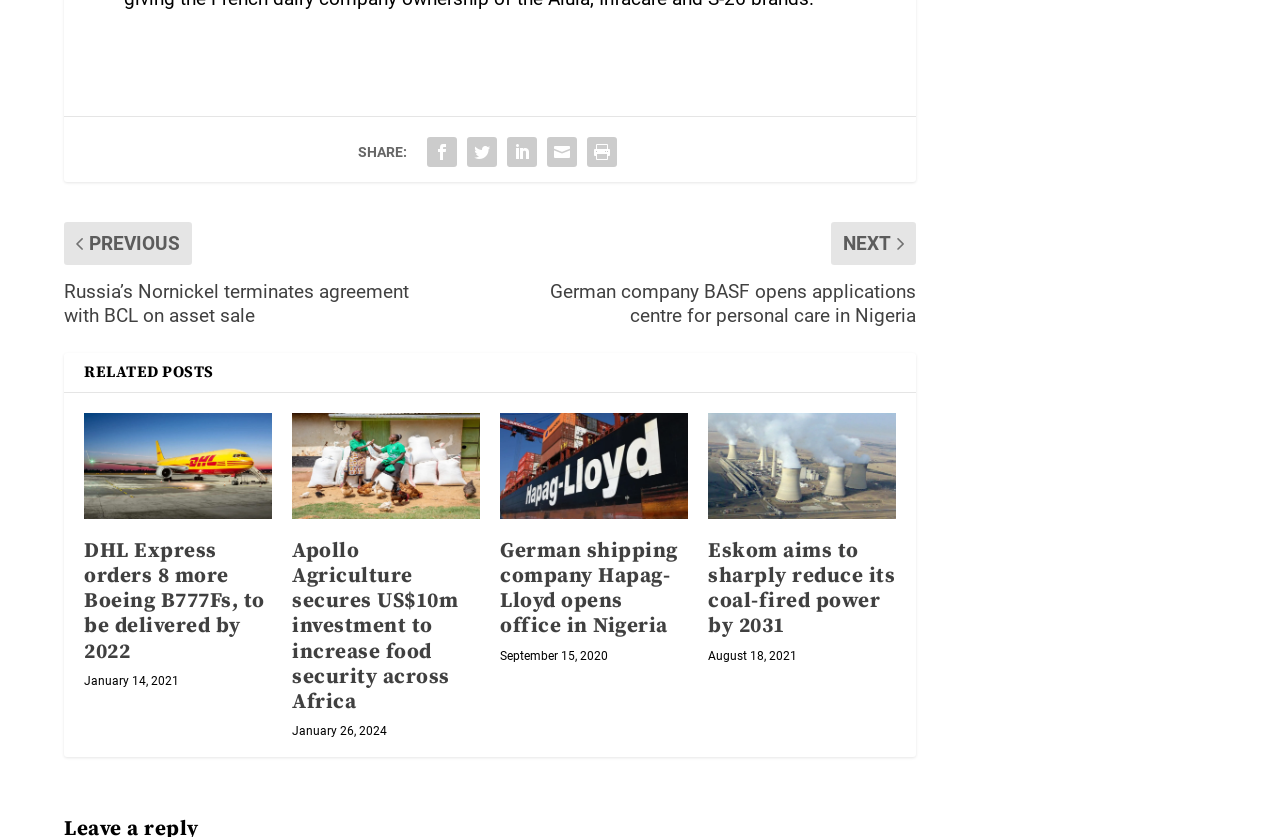Determine the bounding box coordinates of the region that needs to be clicked to achieve the task: "Contact Dr. Elizabeth Boyer for more details".

None